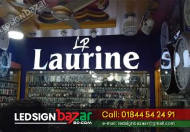What is the contact number provided?
Please provide a detailed and comprehensive answer to the question.

The question asks for the contact number provided in the image. Upon examining the image, I found a vibrant banner for LED Sign Bazar with contact details, including a phone number, which is '01844 54 24 91'.